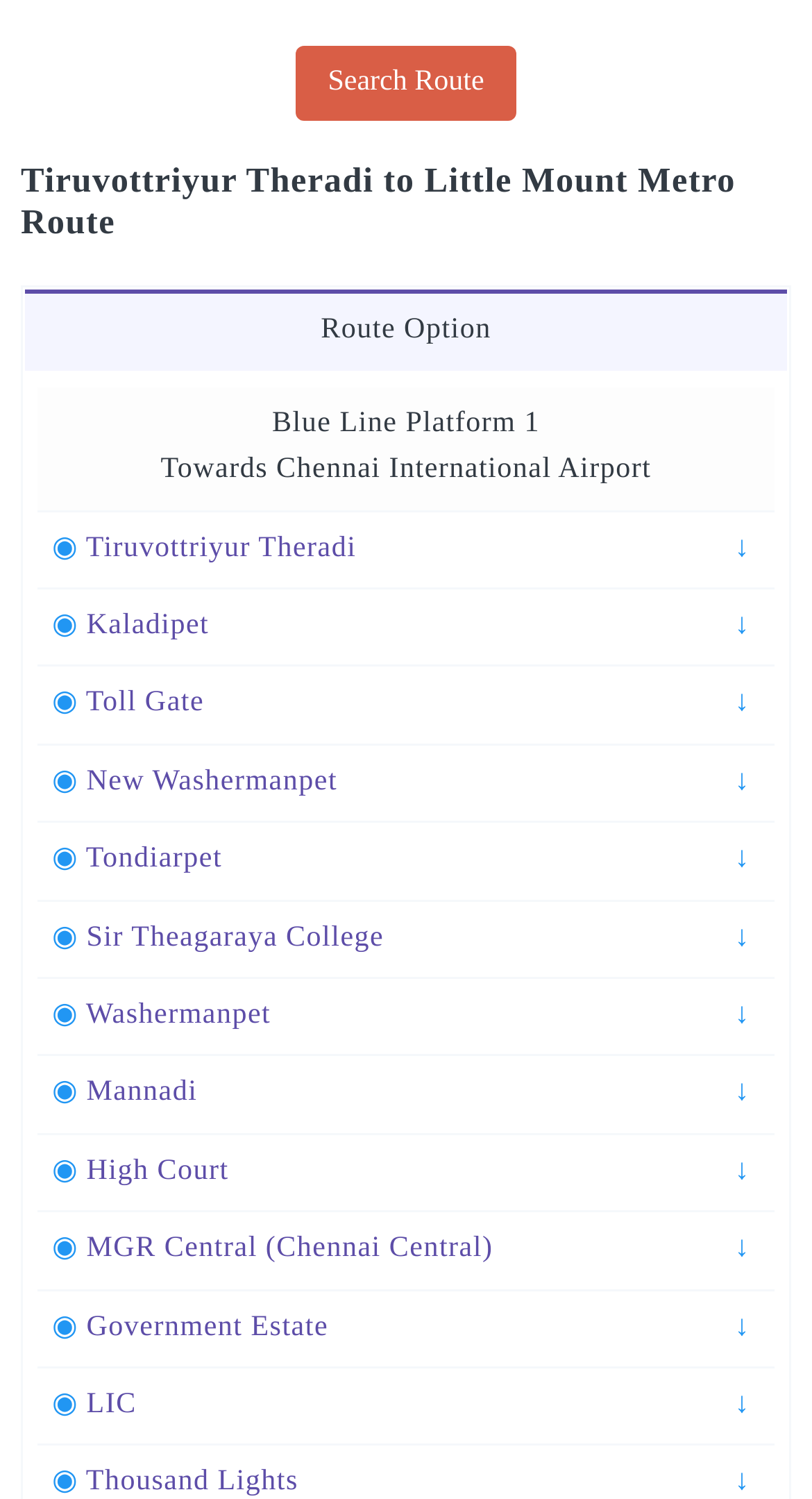Extract the bounding box of the UI element described as: "Kaladipet".

[0.106, 0.407, 0.257, 0.428]